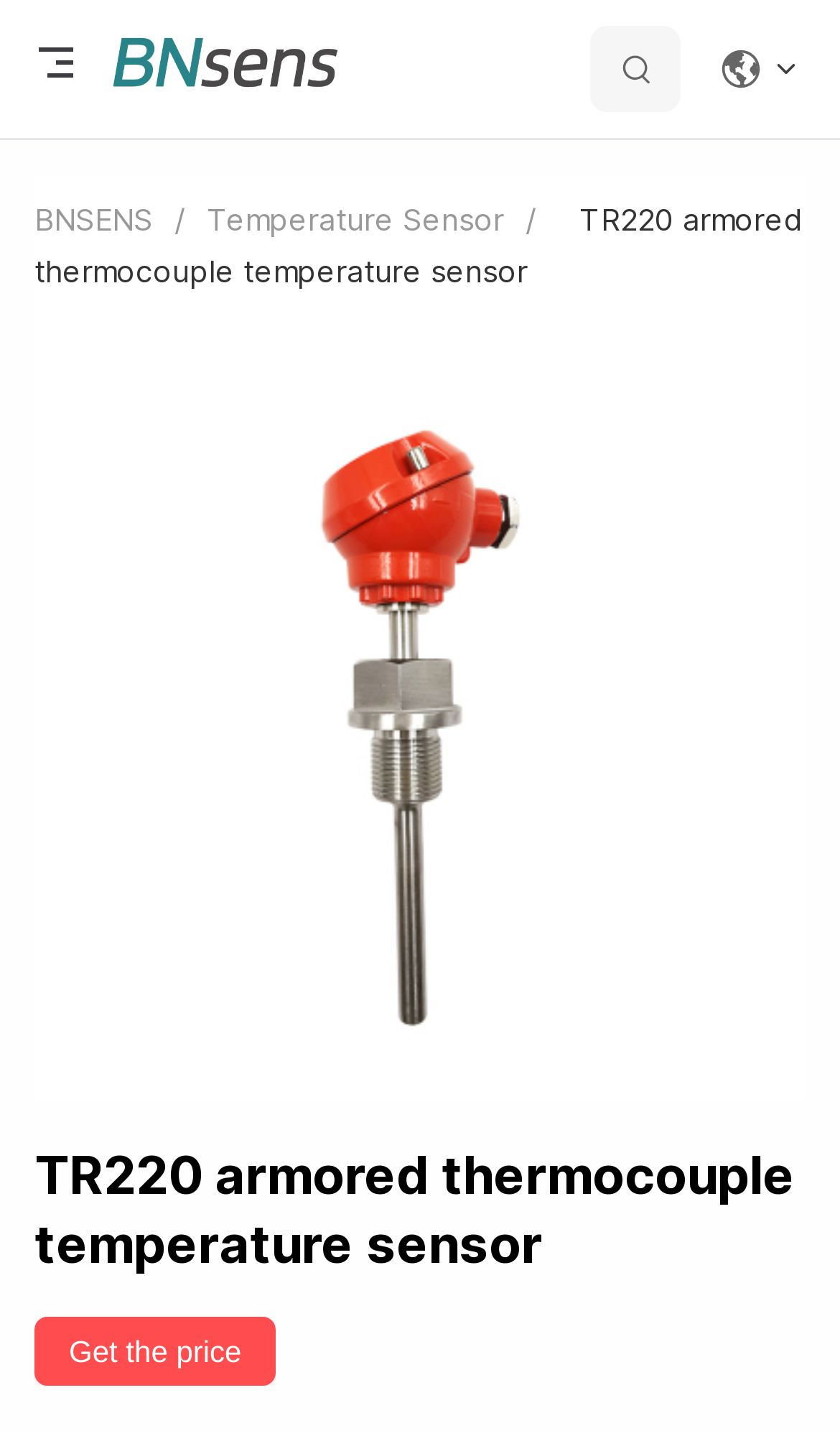Locate the bounding box coordinates of the element that needs to be clicked to carry out the instruction: "Search for datas". The coordinates should be given as four float numbers ranging from 0 to 1, i.e., [left, top, right, bottom].

[0.703, 0.018, 0.81, 0.078]